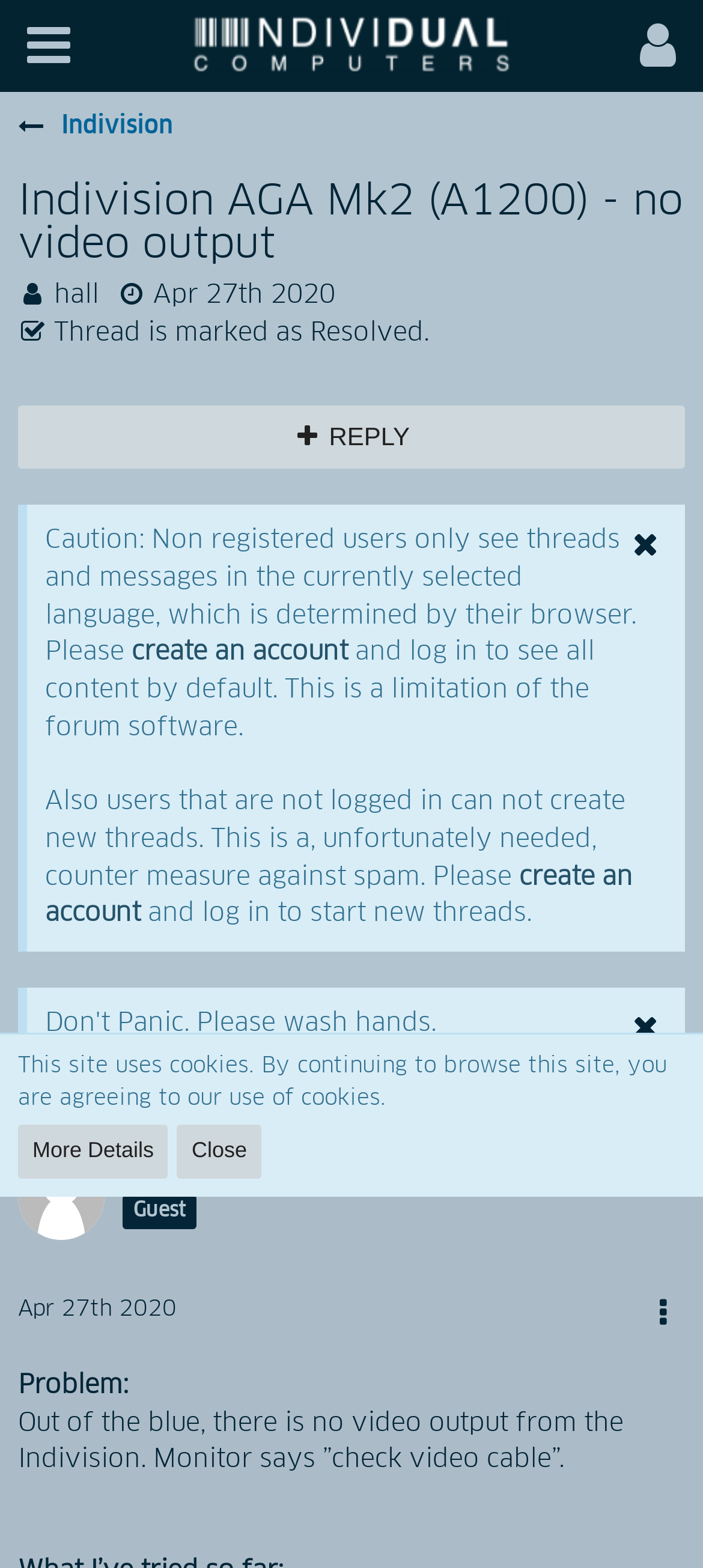Provide the bounding box coordinates in the format (top-left x, top-left y, bottom-right x, bottom-right y). All values are floating point numbers between 0 and 1. Determine the bounding box coordinate of the UI element described as: Quote

[0.895, 0.835, 0.977, 0.849]